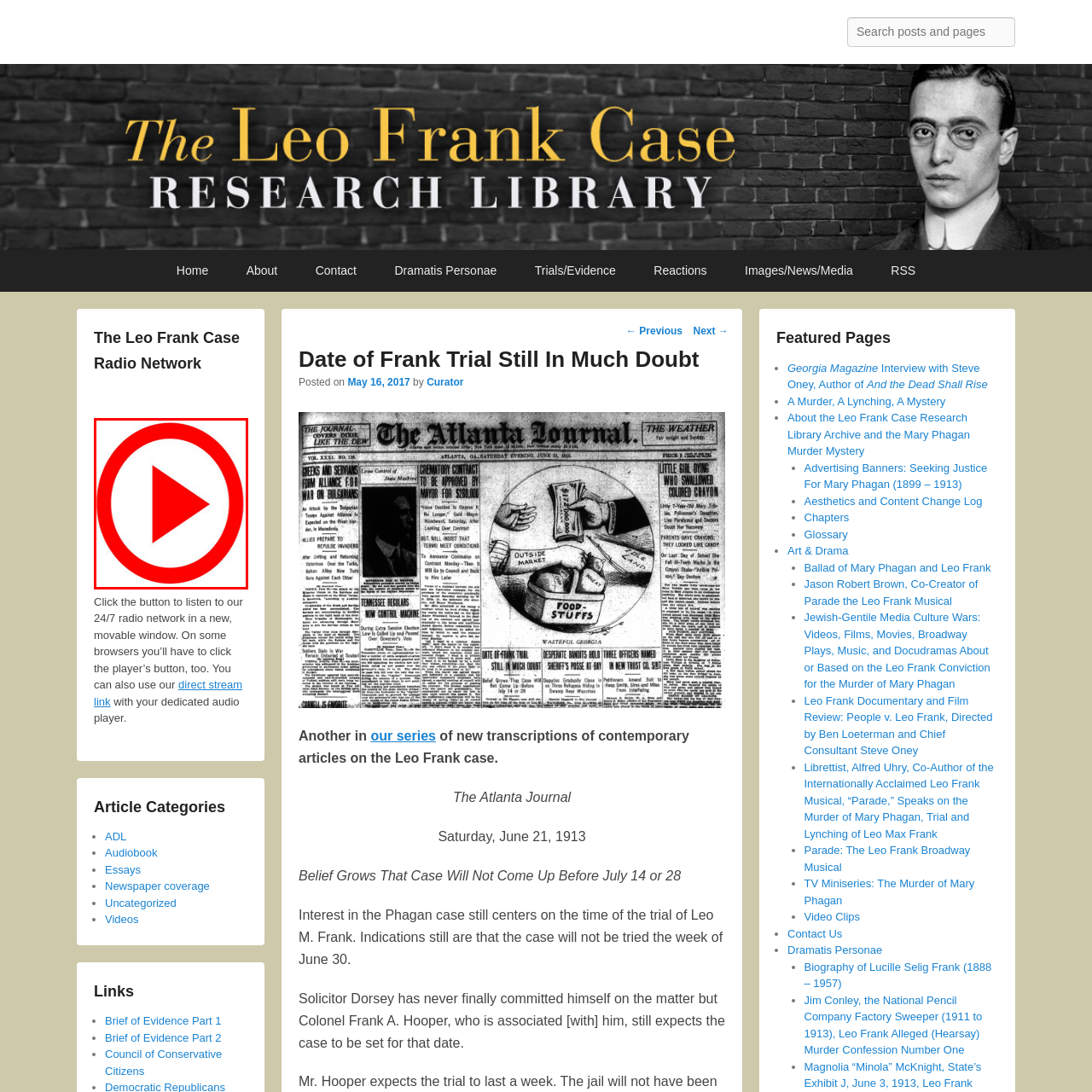Study the image surrounded by the red bounding box and respond as thoroughly as possible to the following question, using the image for reference: What is the purpose of the play button?

The play button serves as a visual cue indicating that clicking or tapping on it will initiate the playback of a video or multimedia content, likely related to the Leo Frank case.